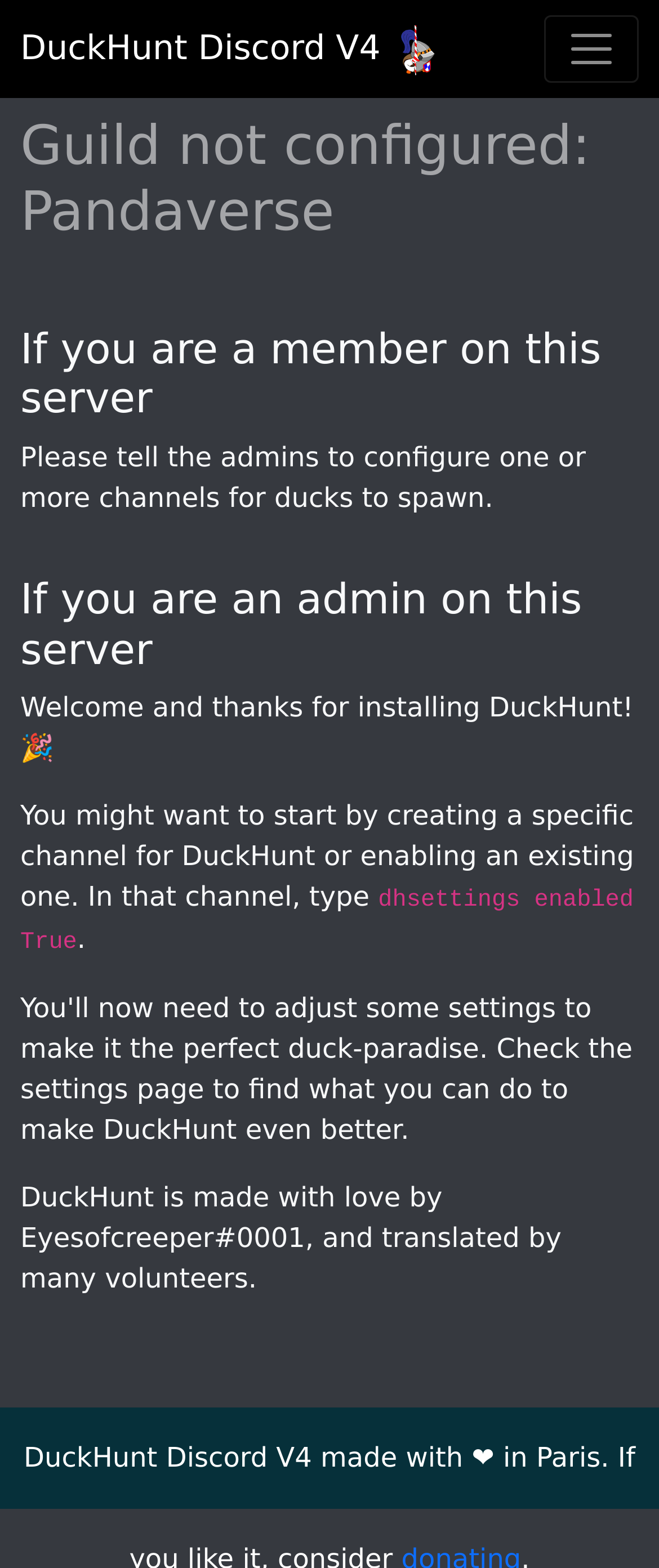What is the recommended action for admins?
Based on the content of the image, thoroughly explain and answer the question.

The recommended action for admins can be found in the StaticText 'You might want to start by creating a specific channel for DuckHunt or enabling an existing one.' which suggests that admins should create a specific channel for DuckHunt.